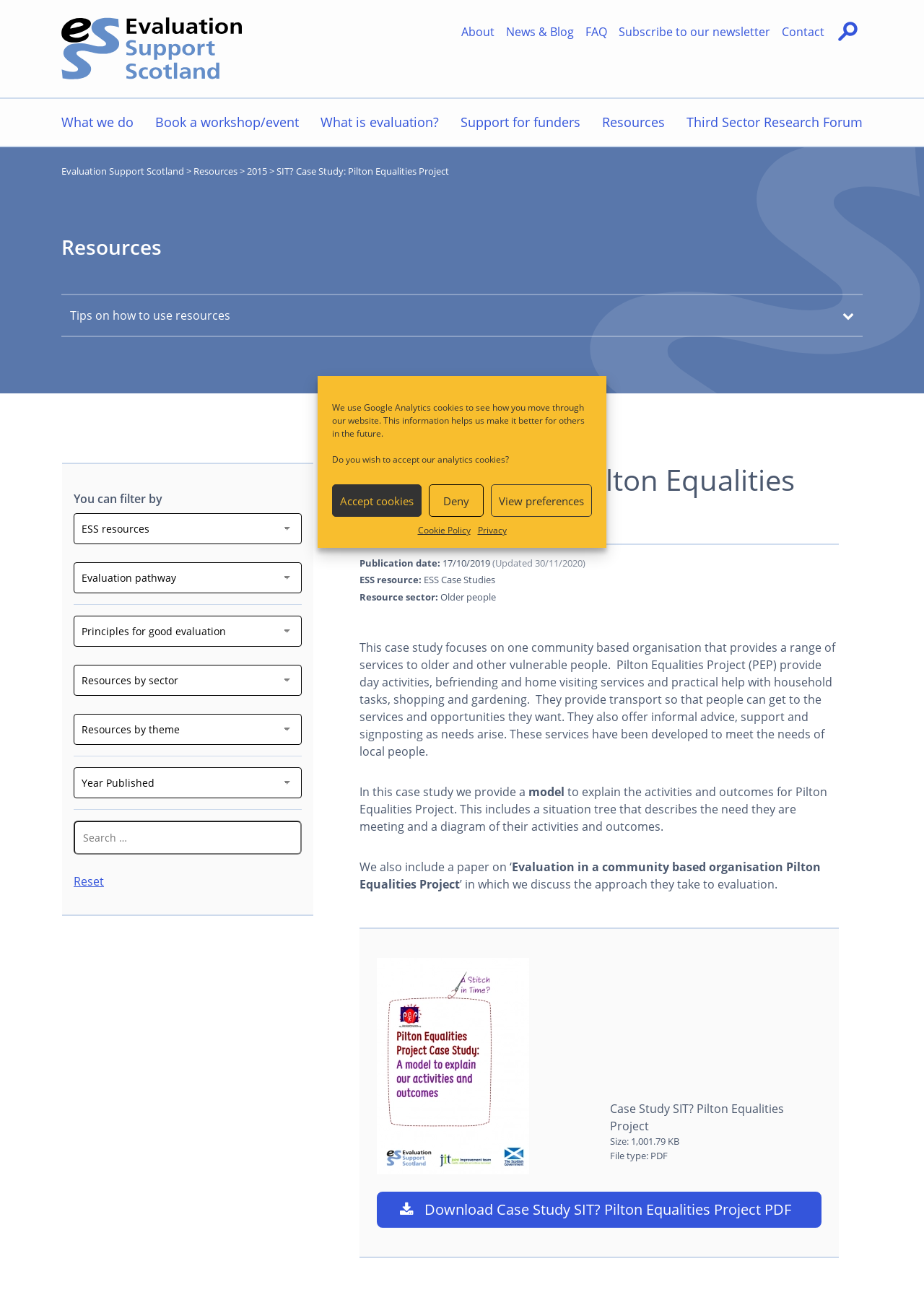Please mark the bounding box coordinates of the area that should be clicked to carry out the instruction: "Click the 'Tips on how to use resources' button".

[0.066, 0.229, 0.934, 0.26]